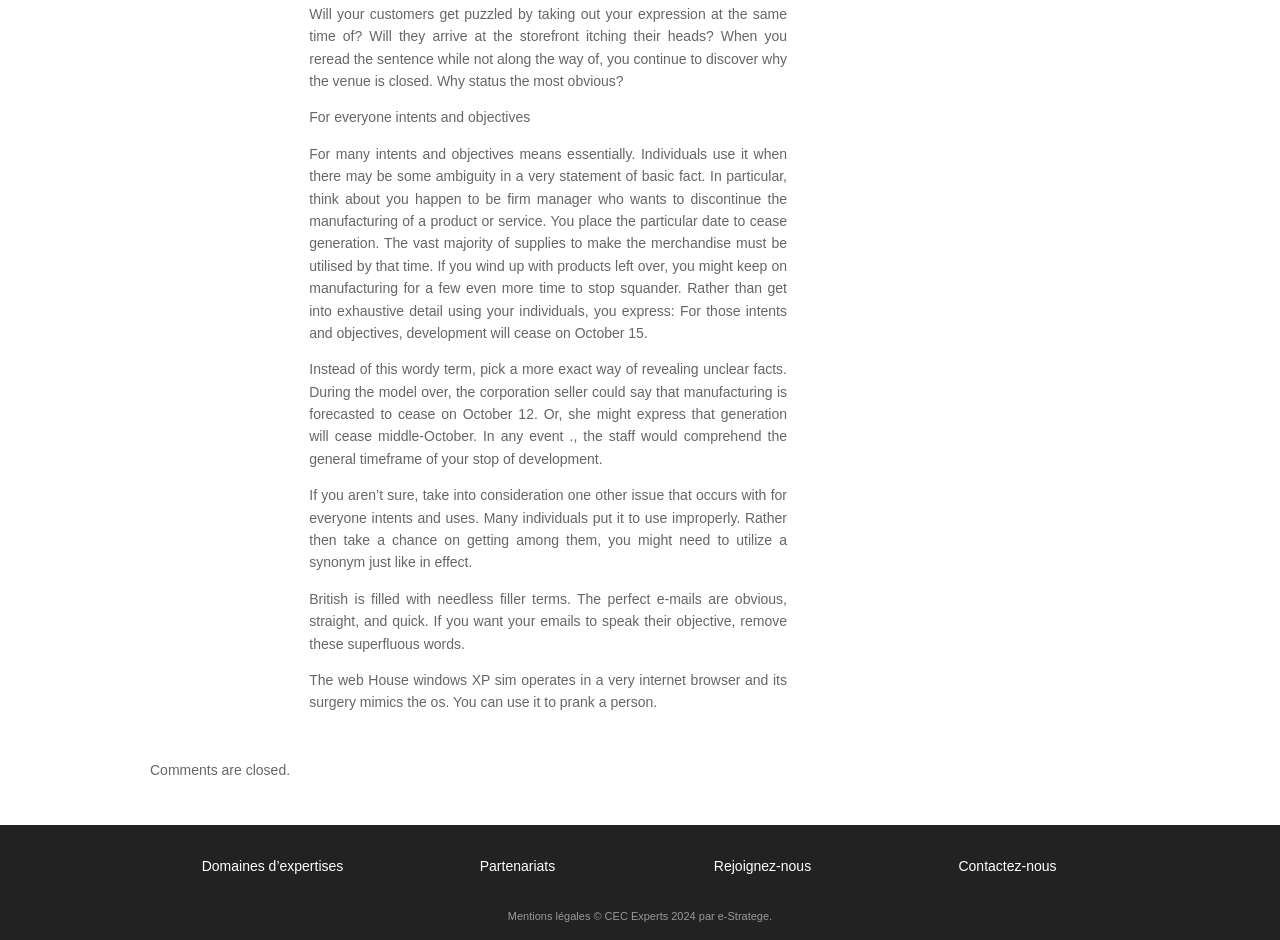How many links are there in the footer?
Based on the image, answer the question with as much detail as possible.

There are five links in the footer of the webpage: 'Domaines d’expertises', 'Partenariats', 'Rejoignez-nous', 'Contactez-nous', and 'Mentions légales'.